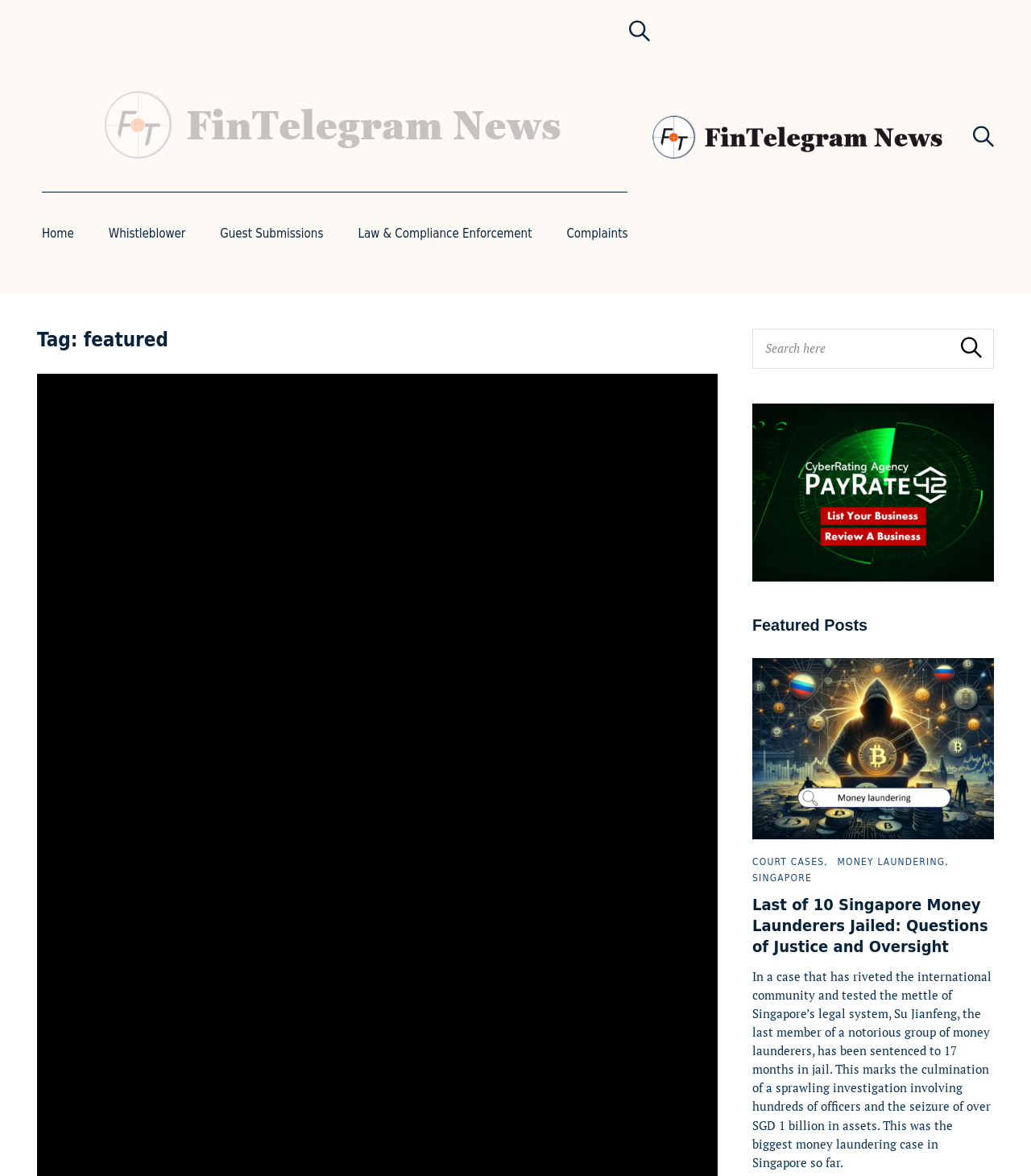Determine the bounding box of the UI element mentioned here: "Money Laundering". The coordinates must be in the format [left, top, right, bottom] with values ranging from 0 to 1.

[0.812, 0.728, 0.917, 0.738]